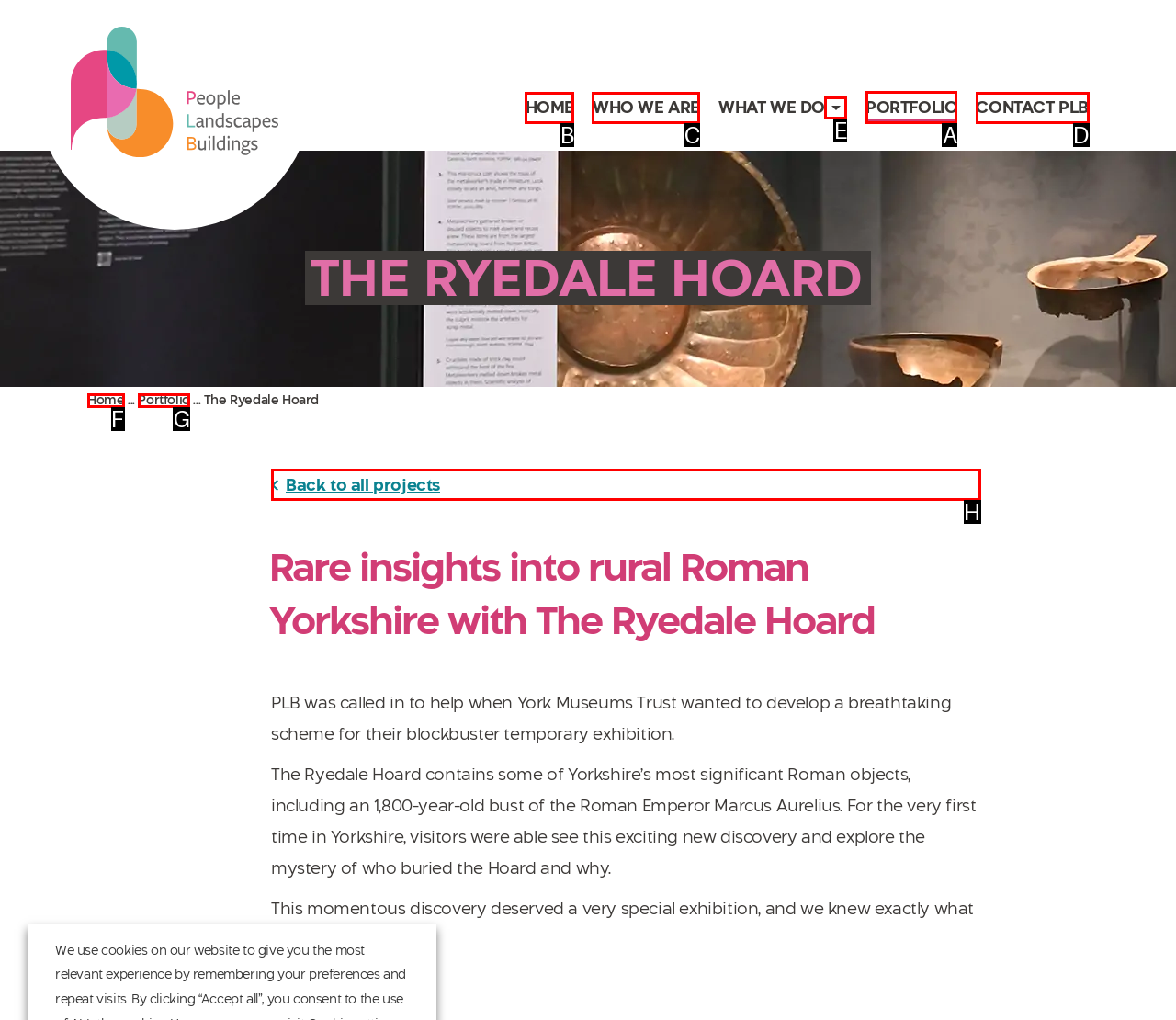Select the appropriate bounding box to fulfill the task: View the PORTFOLIO page Respond with the corresponding letter from the choices provided.

A